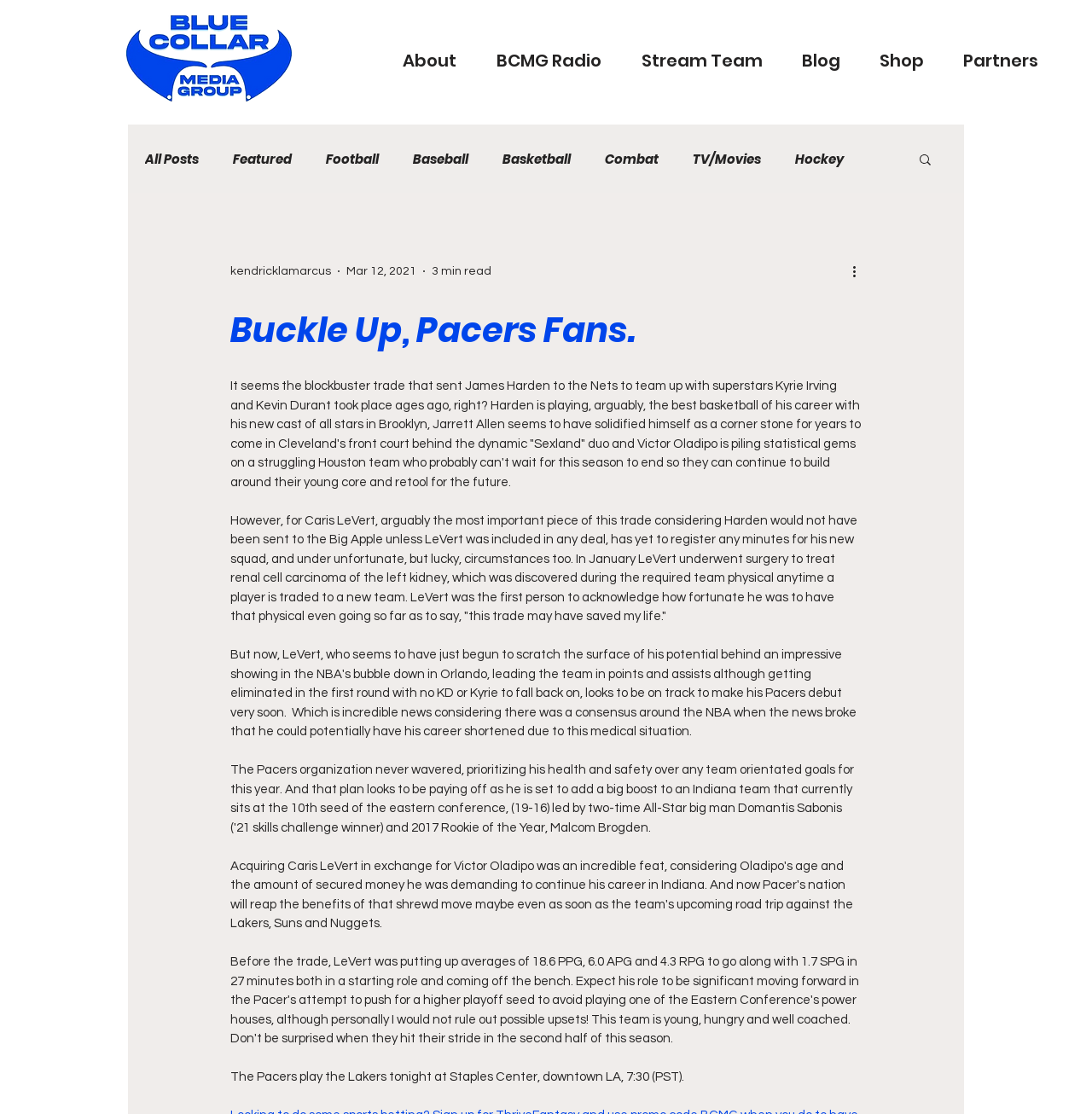Please identify the primary heading on the webpage and return its text.

Buckle Up, Pacers Fans.